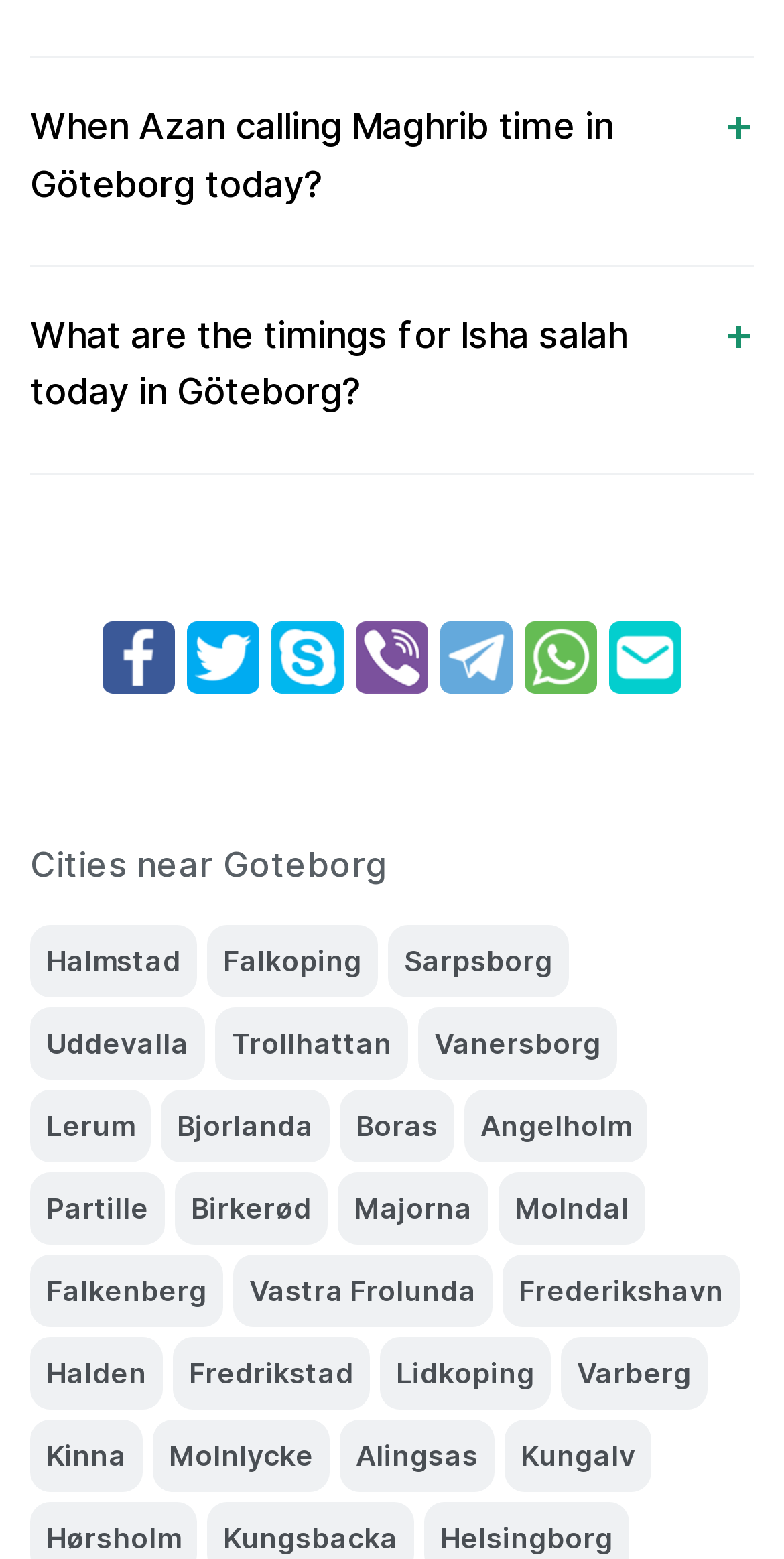What is the last city listed near Göteborg?
Please provide a detailed and thorough answer to the question.

The last link listed under the static text 'Cities near Goteborg' is 'Kungalv', which indicates that the last city listed near Göteborg is Kungalv.